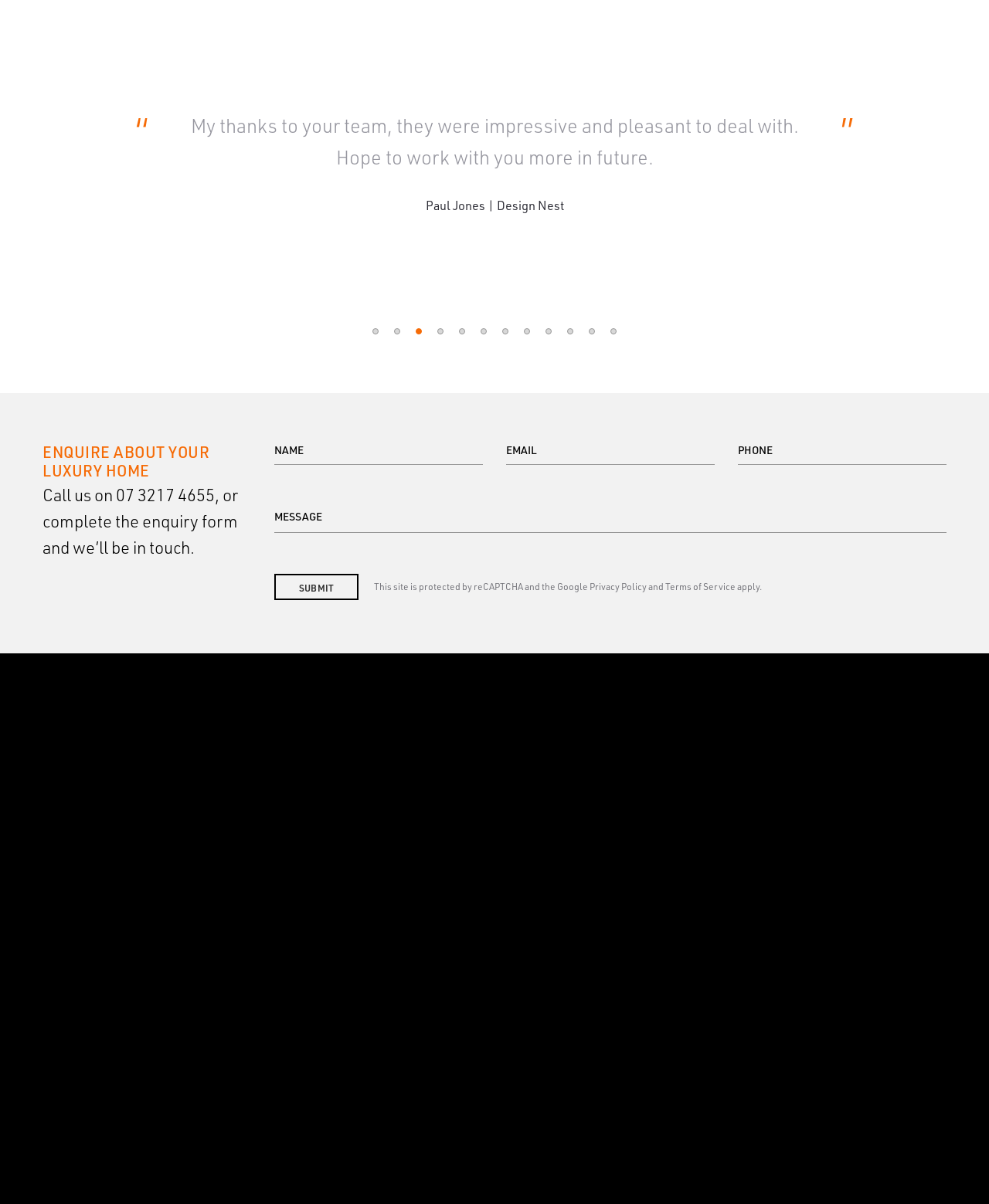What is the phone number to contact?
Make sure to answer the question with a detailed and comprehensive explanation.

The phone number can be found in the 'ENQUIRE ABOUT YOUR LUXURY HOME' section, where it says 'Call us on 07 3217 4655'. This phone number is also mentioned at the bottom of the webpage, next to the address.